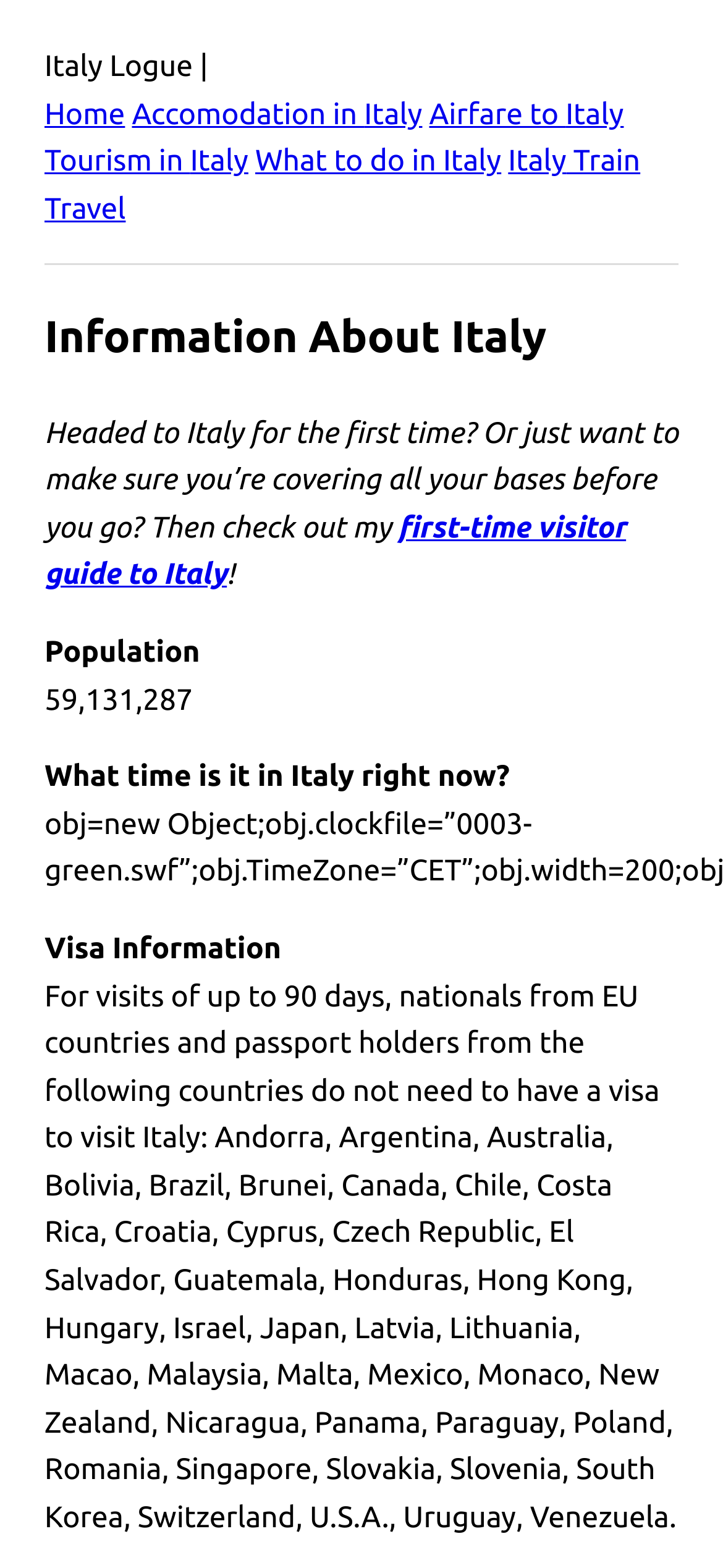What is the purpose of the 'first-time visitor guide to Italy'?
Analyze the image and provide a thorough answer to the question.

I inferred the answer by reading the sentence that mentions the guide, which suggests that it is intended to help people who are visiting Italy for the first time.